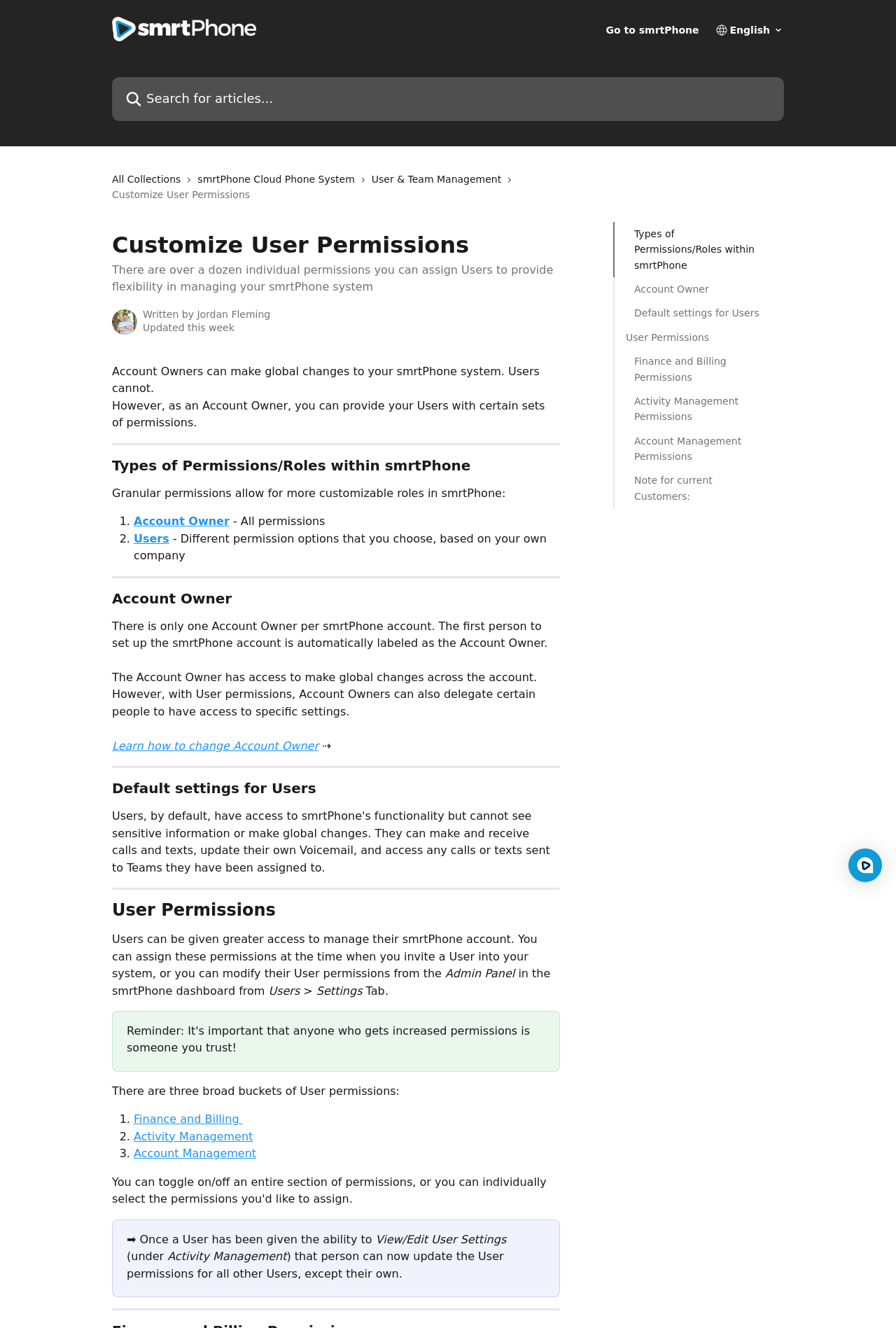Locate the bounding box coordinates of the element that should be clicked to fulfill the instruction: "View User Permissions".

[0.698, 0.248, 0.862, 0.26]